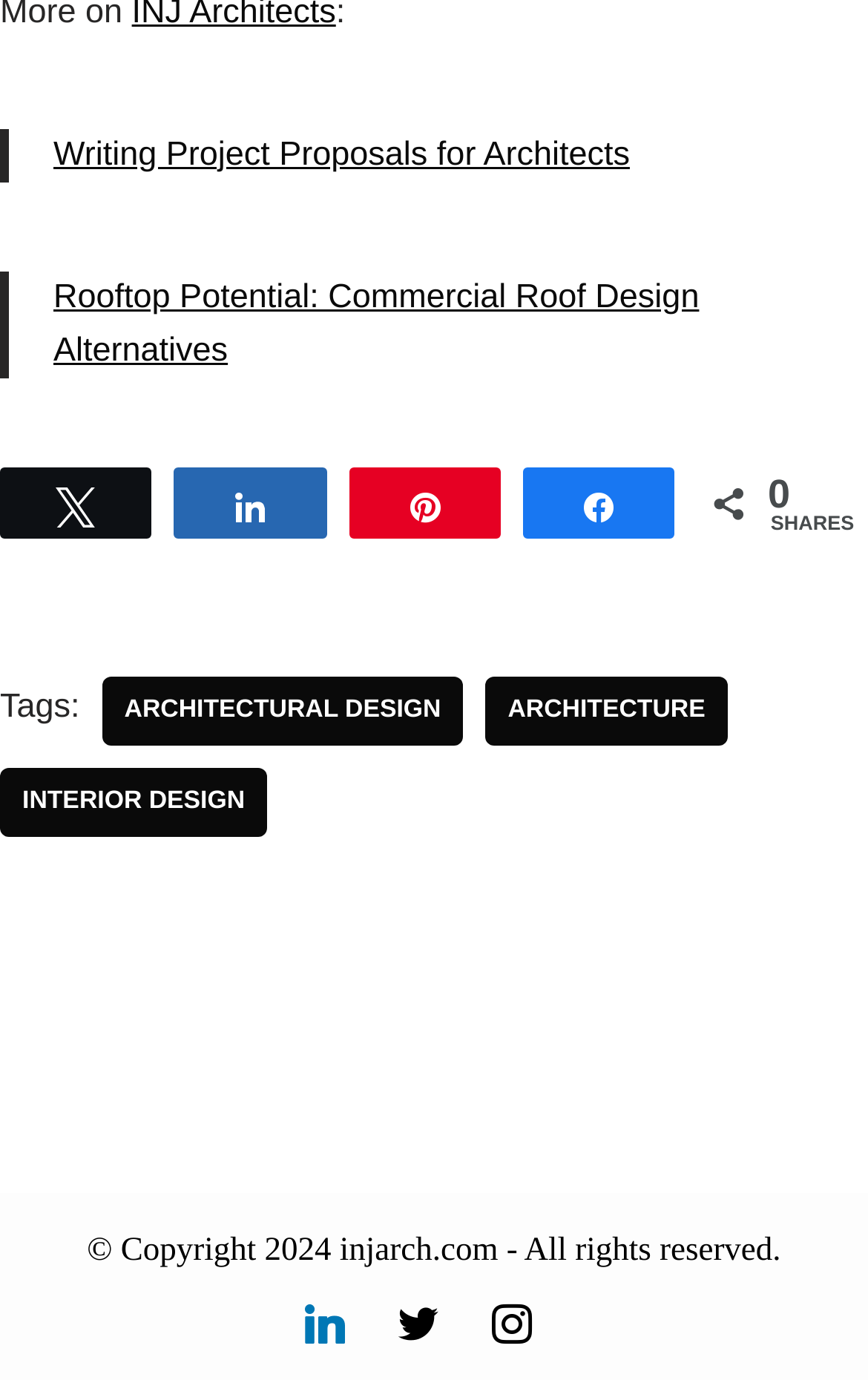Bounding box coordinates are given in the format (top-left x, top-left y, bottom-right x, bottom-right y). All values should be floating point numbers between 0 and 1. Provide the bounding box coordinate for the UI element described as: Share

[0.604, 0.34, 0.774, 0.388]